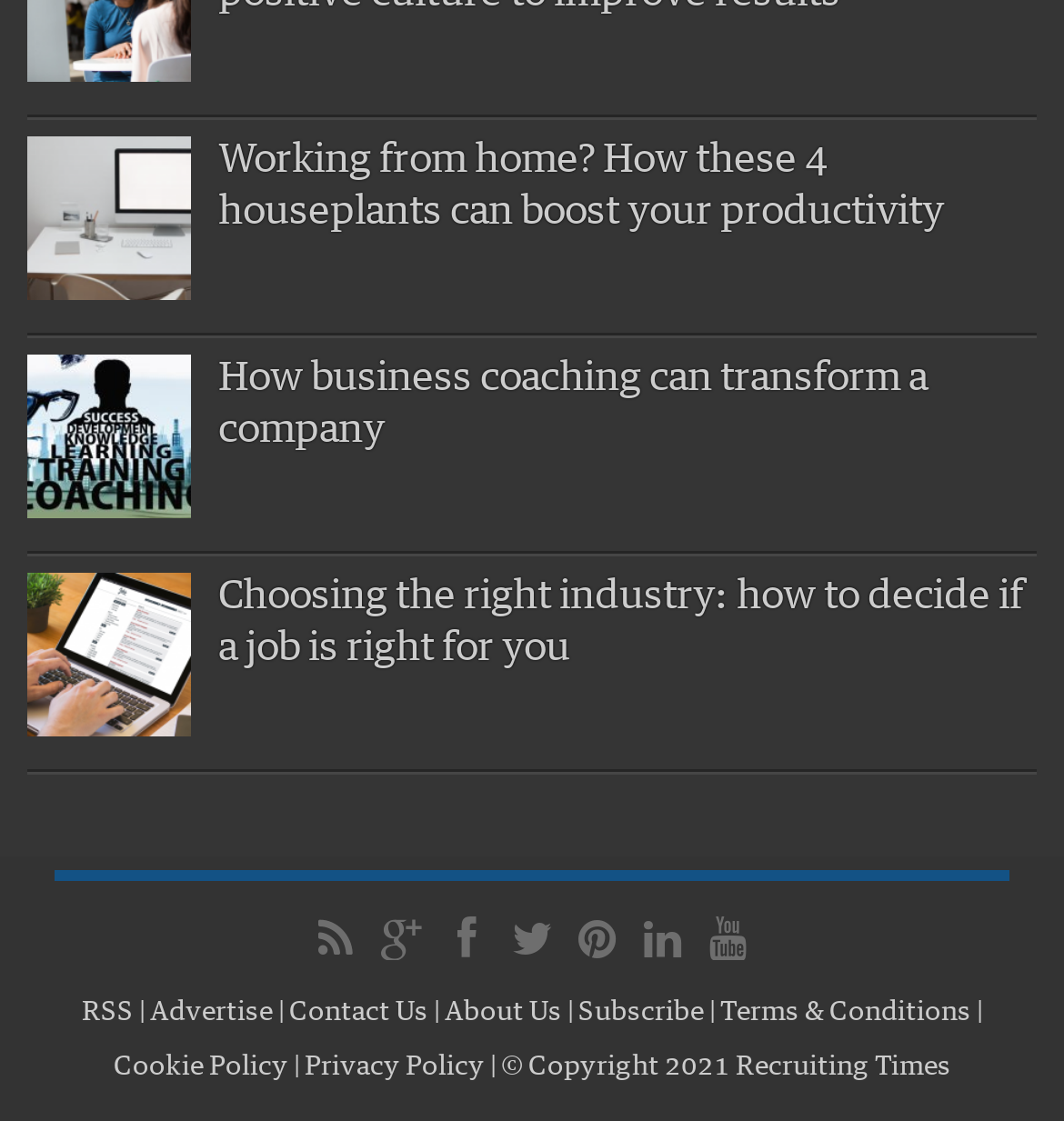What is the topic of the first article?
Please provide a single word or phrase based on the screenshot.

Working from home